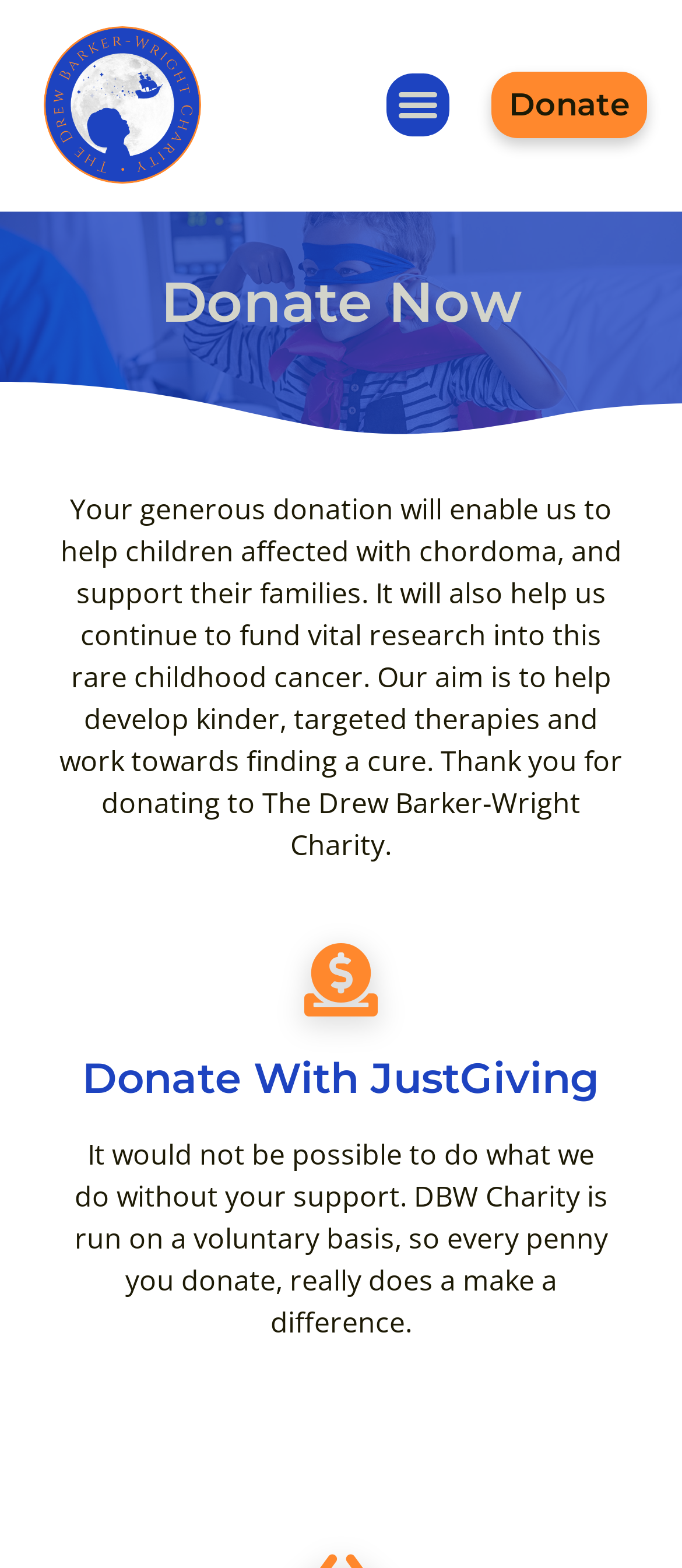What is the name of the charity?
Please give a detailed and thorough answer to the question, covering all relevant points.

The charity's logo is displayed at the top left corner of the webpage, and the text 'Donate Now - Drew Barker-Wright Charity' is the title of the webpage.